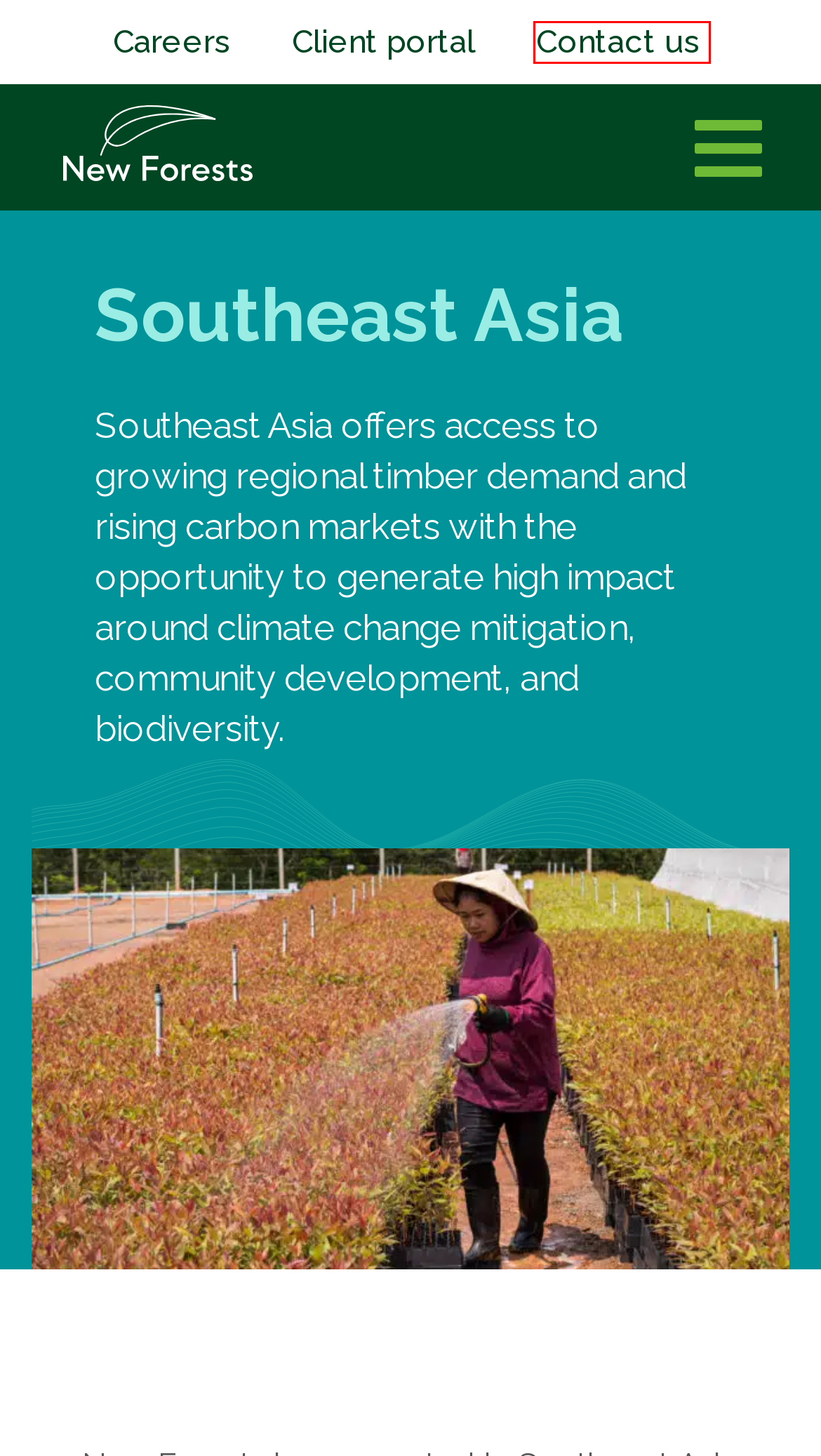Look at the screenshot of a webpage with a red bounding box and select the webpage description that best corresponds to the new page after clicking the element in the red box. Here are the options:
A. Insights - New Forests
B. Our leadership - New Forests
C. Contact us - New Forests
D. Vision - New Forests
E. Nature-based investments for a sustainable future - New Forests
F. Australia & New Zealand - New Forests
G. New Forests’ Timberlink manufactures its first GLT beam - New Forests
H. Careers - New Forests

C